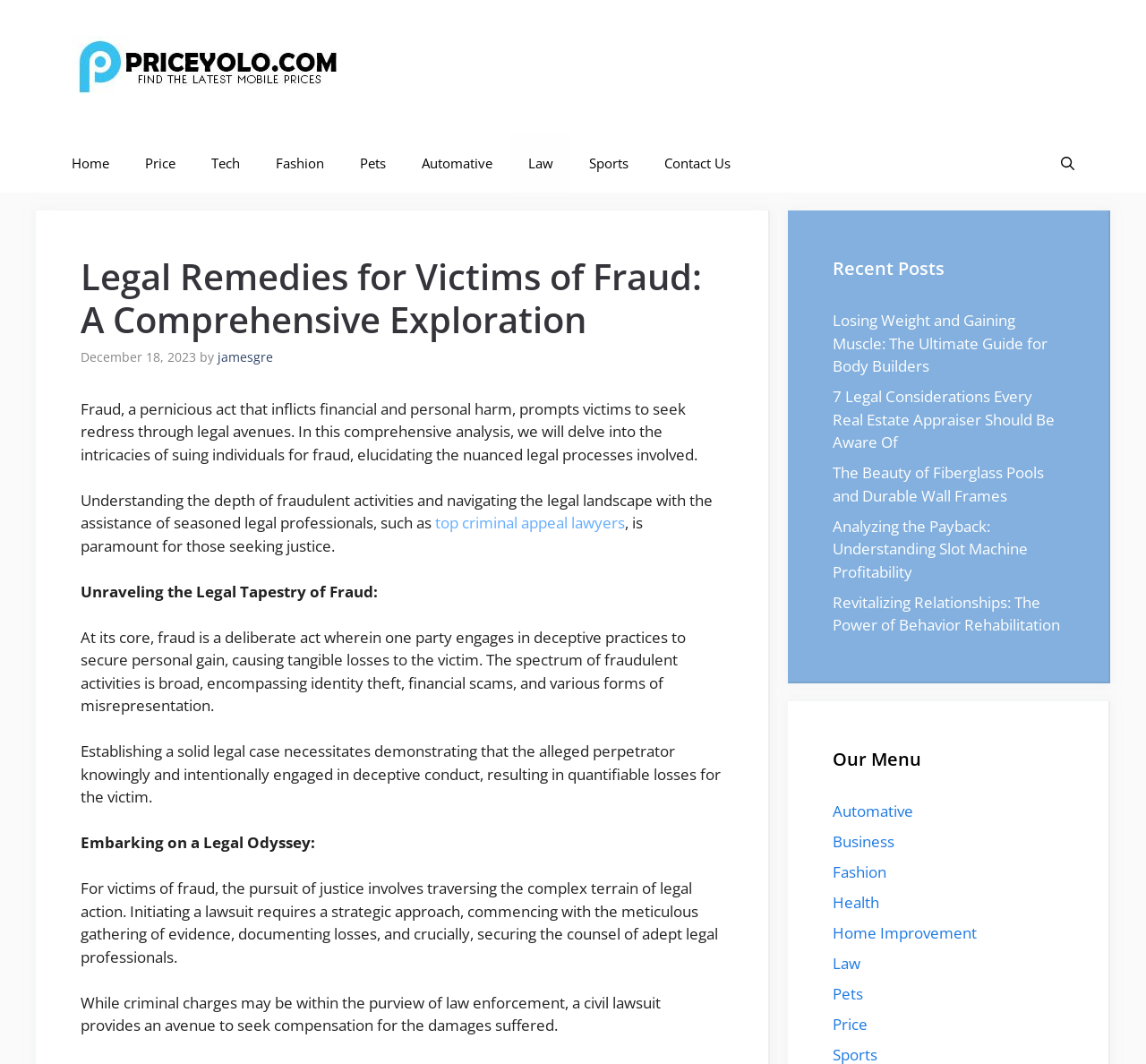Identify the bounding box coordinates of the clickable region necessary to fulfill the following instruction: "Search for something using the 'Open Search Bar' link". The bounding box coordinates should be four float numbers between 0 and 1, i.e., [left, top, right, bottom].

[0.91, 0.126, 0.953, 0.181]